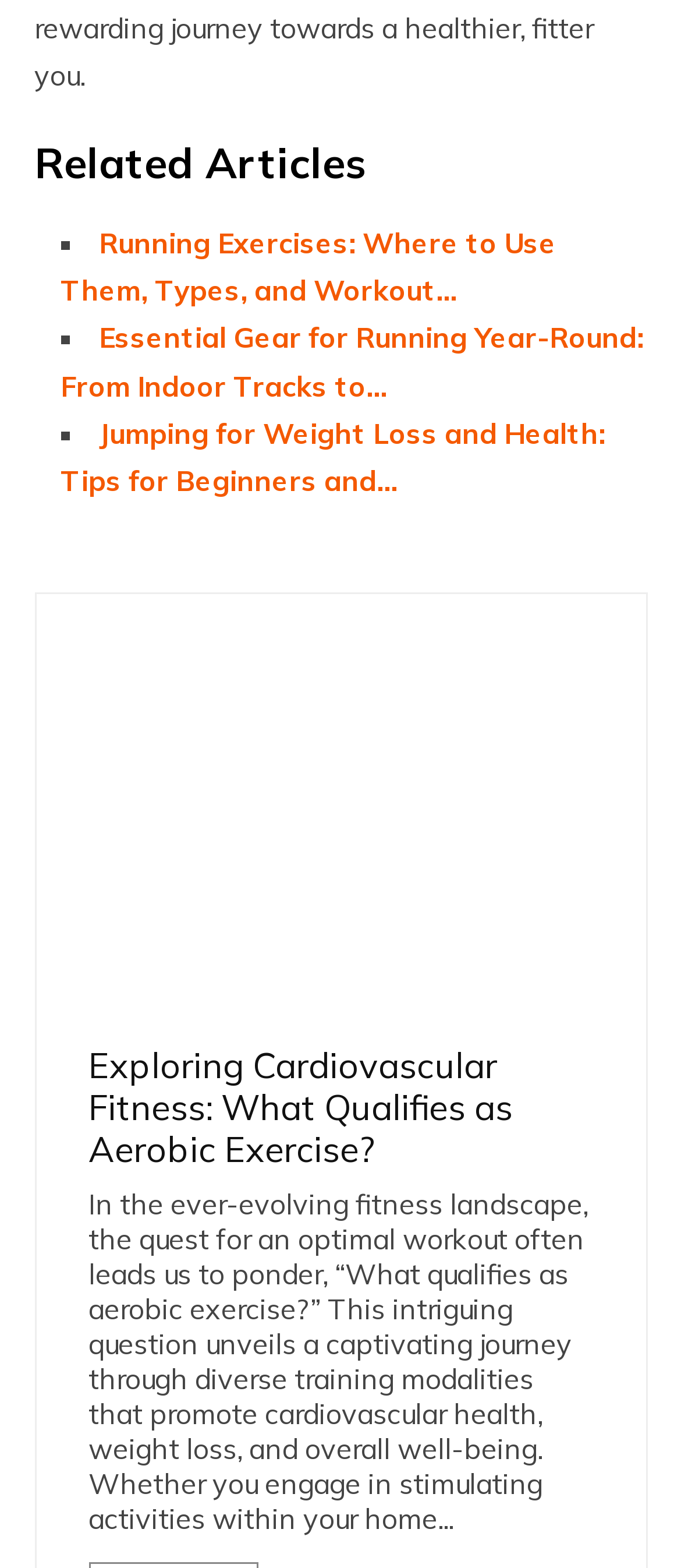What is the first related article about?
Kindly offer a detailed explanation using the data available in the image.

I read the text of the first link in the 'Related Articles' section, which is 'Running Exercises: Where to Use Them, Types, and Workout…', indicating that the first related article is about running exercises.